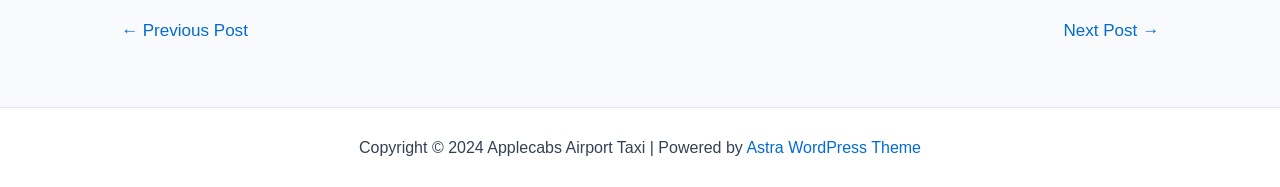Please determine the bounding box of the UI element that matches this description: Astra WordPress Theme. The coordinates should be given as (top-left x, top-left y, bottom-right x, bottom-right y), with all values between 0 and 1.

[0.583, 0.743, 0.72, 0.834]